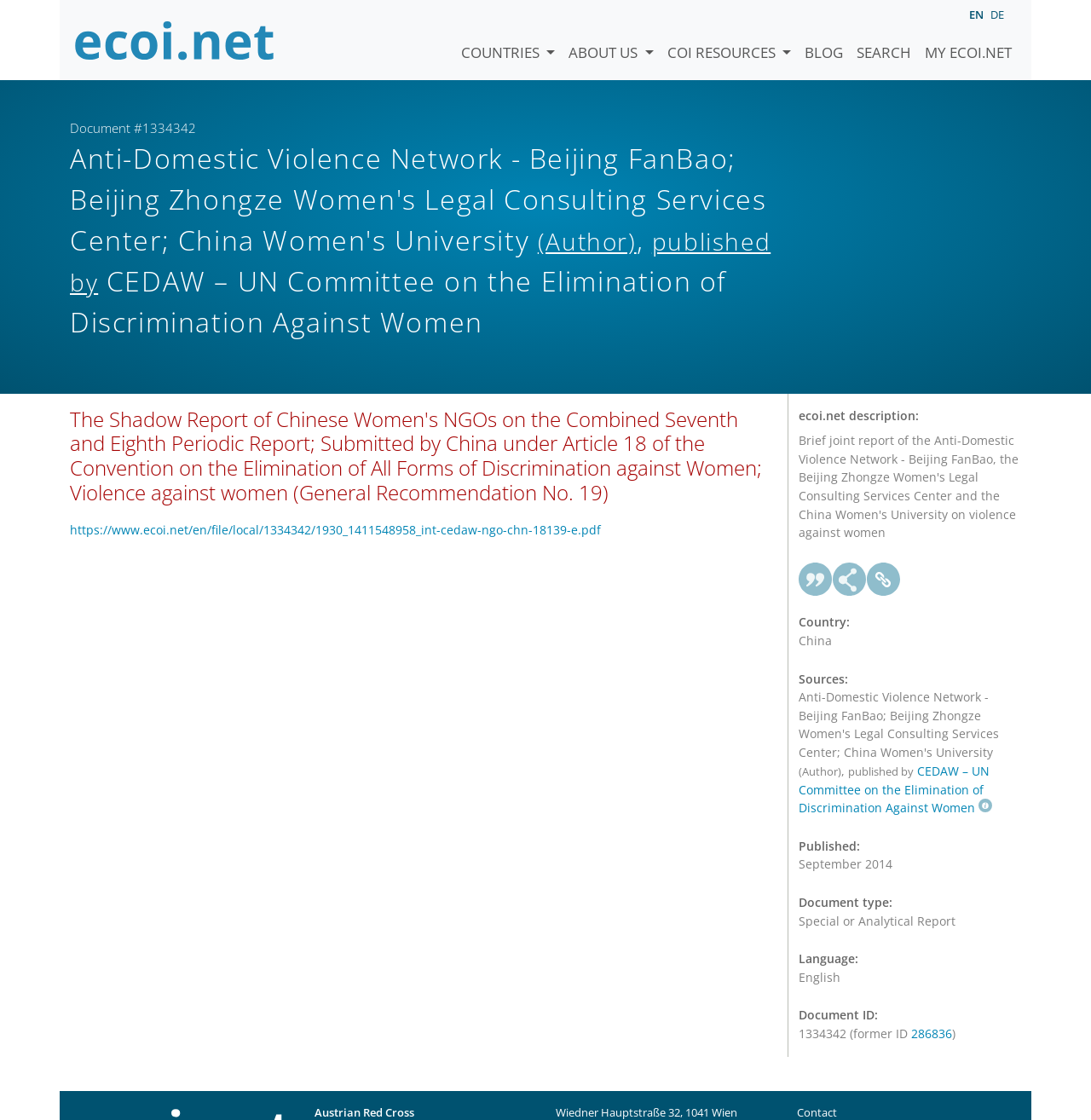Please pinpoint the bounding box coordinates for the region I should click to adhere to this instruction: "Contact the Austrian Red Cross".

[0.73, 0.986, 0.767, 1.0]